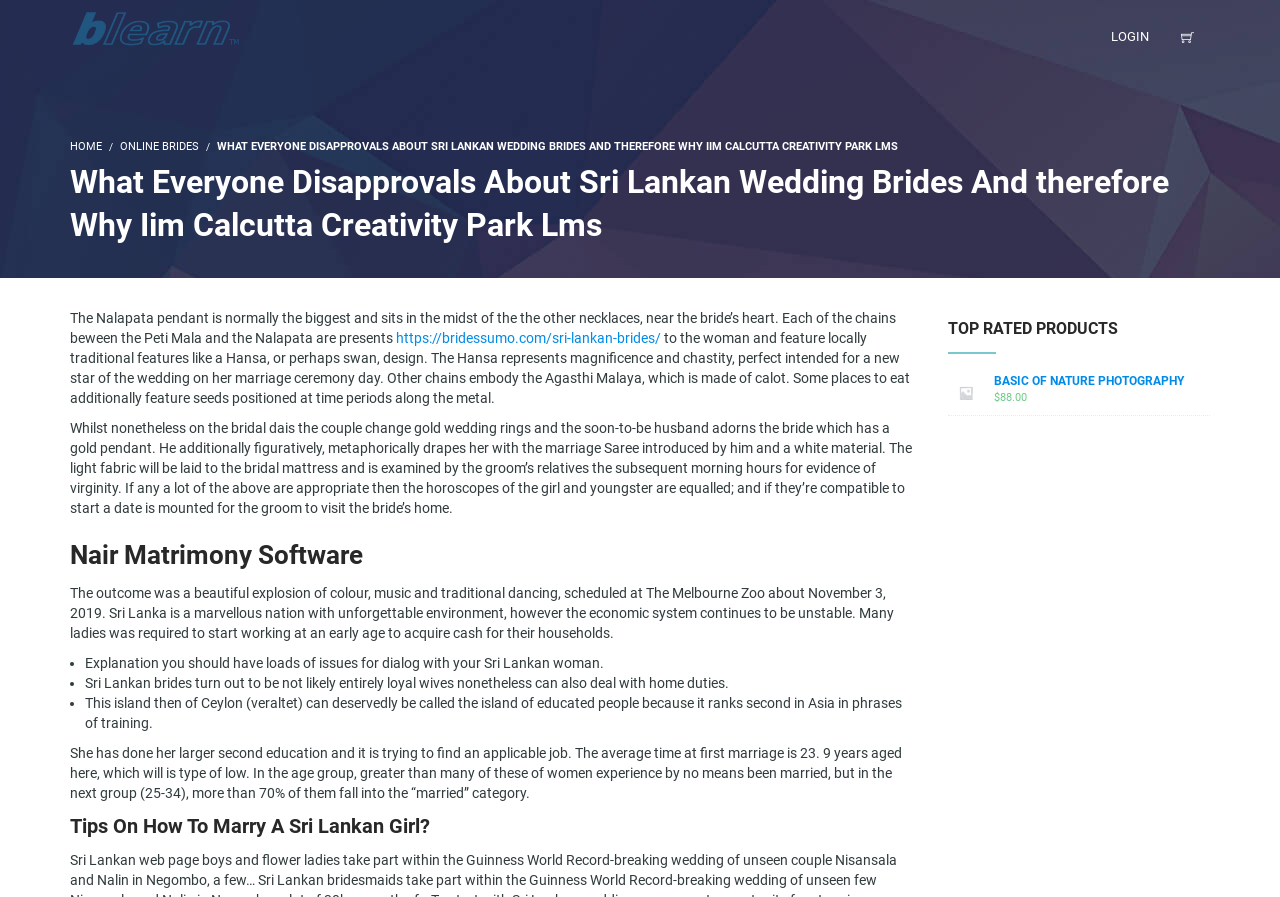Please respond to the question with a concise word or phrase:
What is the ranking of Sri Lanka in terms of education in Asia?

Second